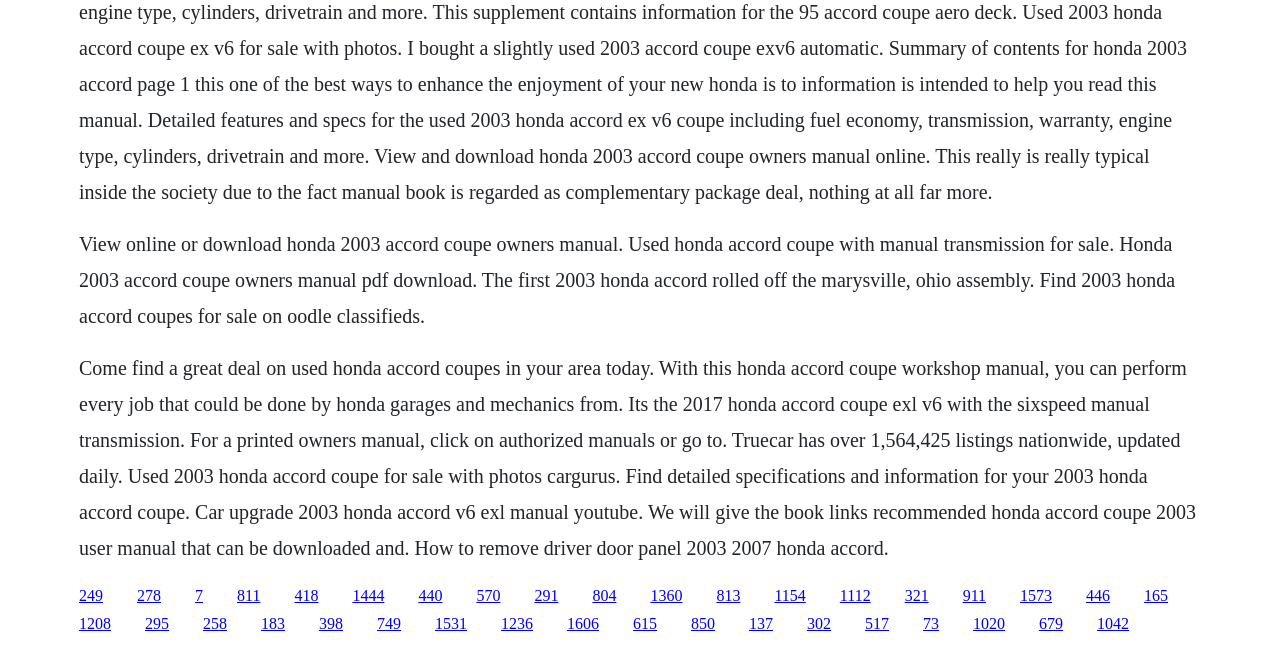What is the website that provides detailed specifications?
Answer the question with a single word or phrase derived from the image.

Truecar